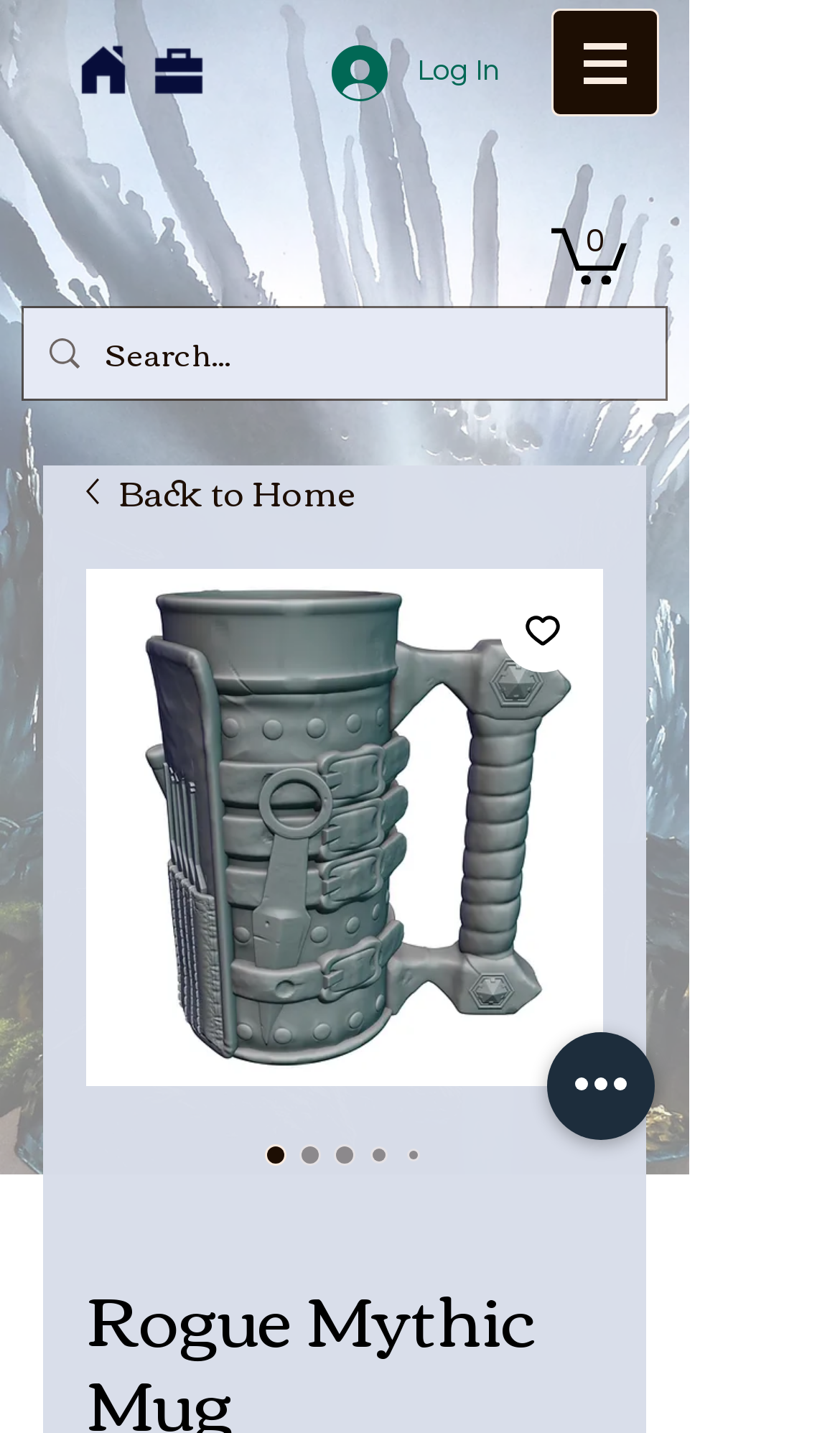Can you specify the bounding box coordinates of the area that needs to be clicked to fulfill the following instruction: "Add to Wishlist"?

[0.595, 0.41, 0.697, 0.47]